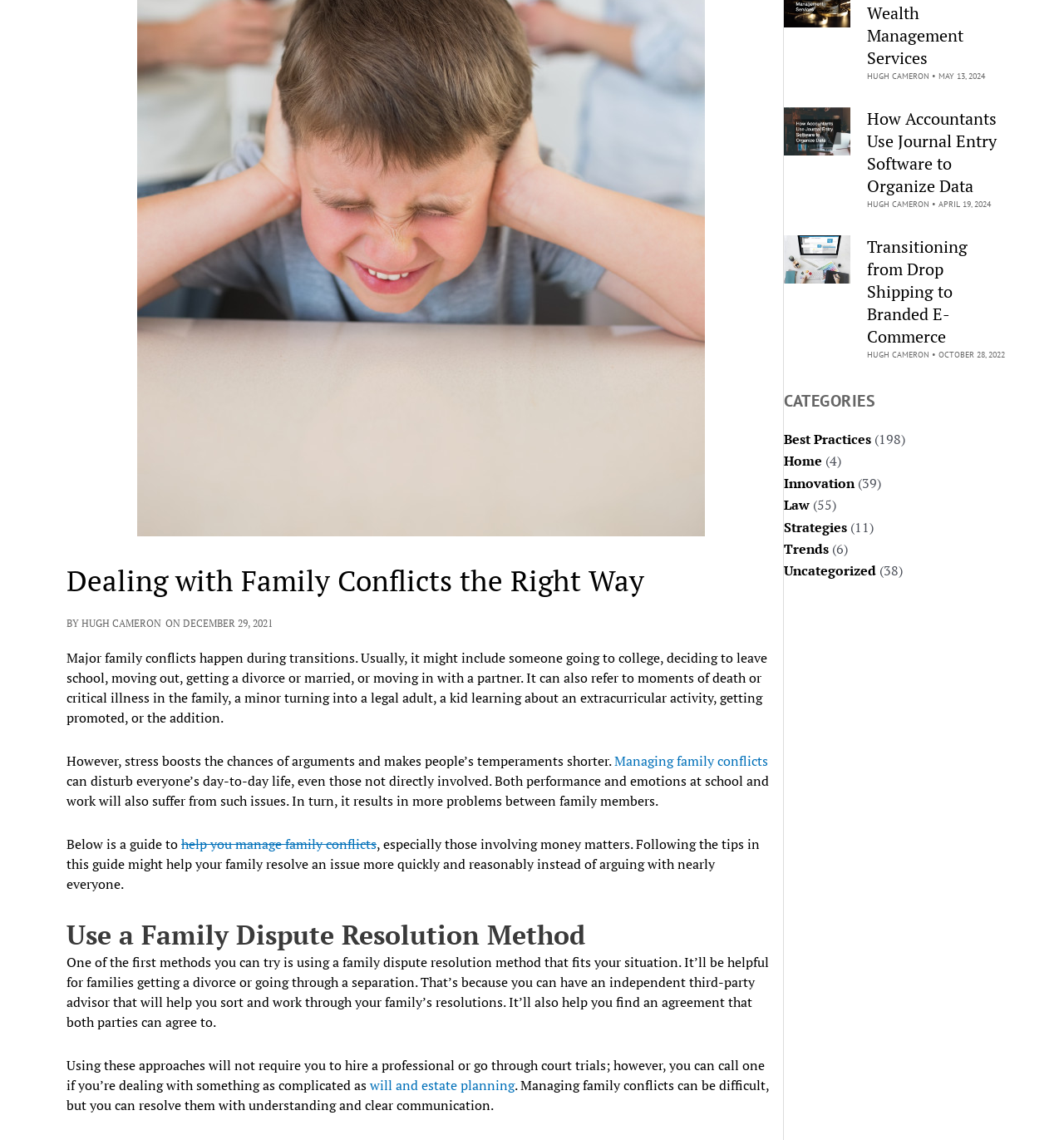Provide the bounding box coordinates of the UI element that matches the description: "Home".

[0.737, 0.396, 0.773, 0.412]